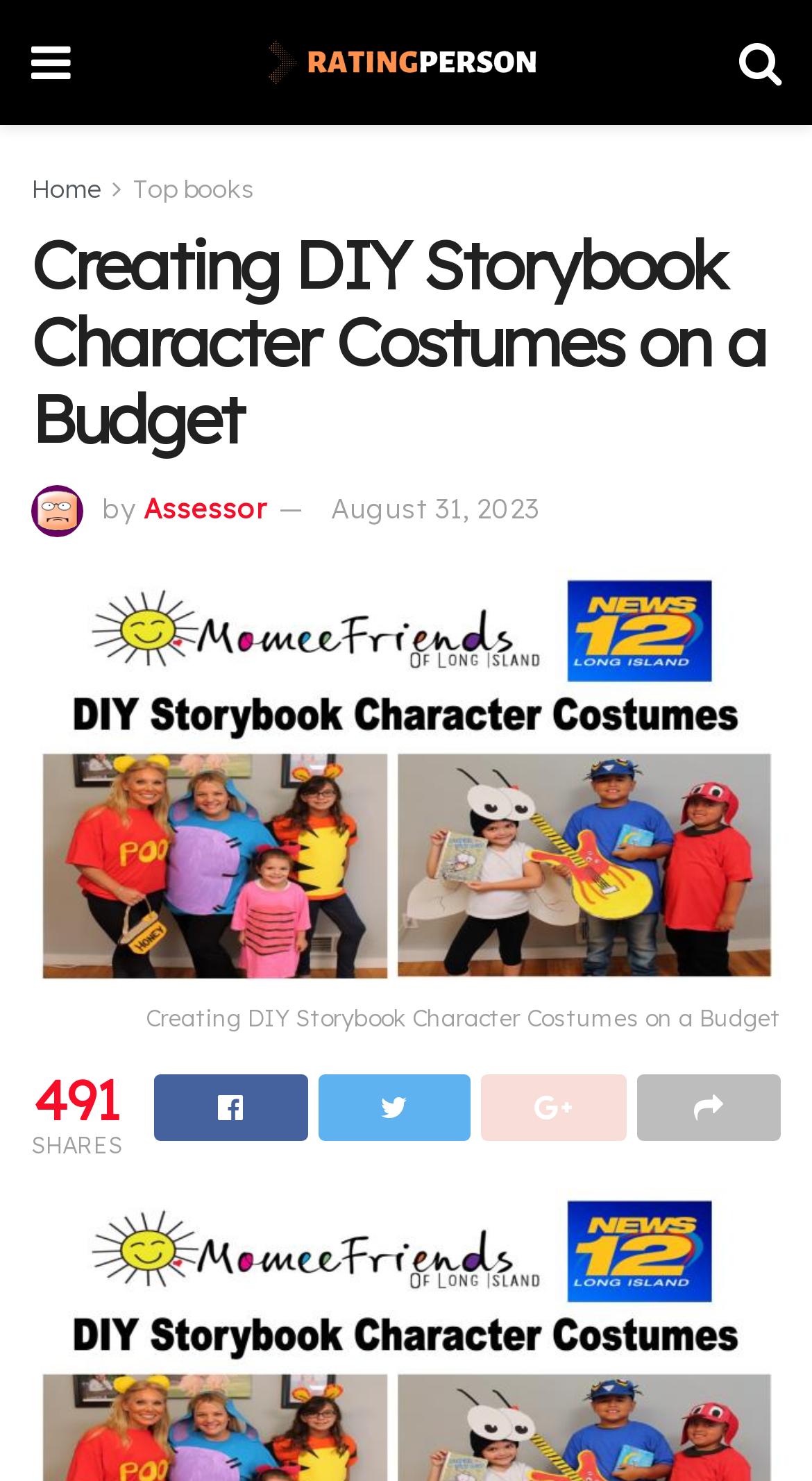Determine the bounding box coordinates of the section I need to click to execute the following instruction: "share article". Provide the coordinates as four float numbers between 0 and 1, i.e., [left, top, right, bottom].

[0.19, 0.725, 0.378, 0.77]